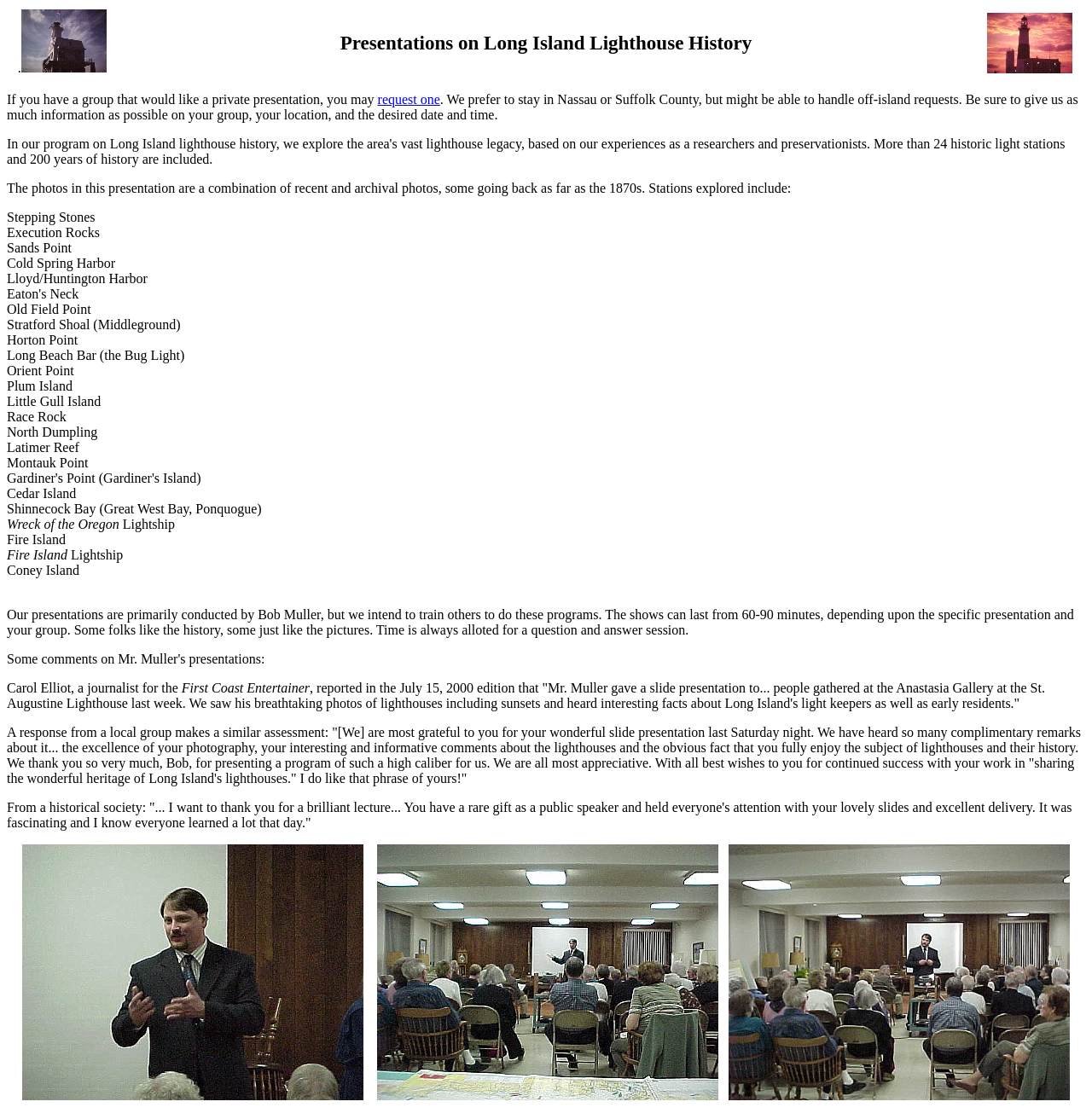Summarize the webpage comprehensively, mentioning all visible components.

This webpage is about the author's slide presentations on Long Island lighthouse history. At the top, there is a table with two rows and three columns. The first column contains an image of a lighthouse, and the second column has a title "Presentations on Long Island Lighthouse History". The third column has another image of a lighthouse.

Below the table, there is a paragraph of text that explains that the author offers private presentations for groups, and provides information on how to request one. 

Following this, there is a list of lighthouses that are explored in the presentation, including Stepping Stones, Execution Rocks, Sands Point, and many others. 

The webpage then describes the content of the presentations, which include a combination of recent and archival photos, some dating back to the 1870s. The presentations are primarily conducted by Bob Muller, and can last from 60-90 minutes, including a question and answer session.

There are several testimonials from people who have attended the presentations, including a journalist who reported on the event, and responses from local groups and historical societies. These testimonials praise the quality of the presentations, the photography, and the author's engaging delivery.

At the bottom of the webpage, there are three images of the author giving presentations, with captions that are not provided.